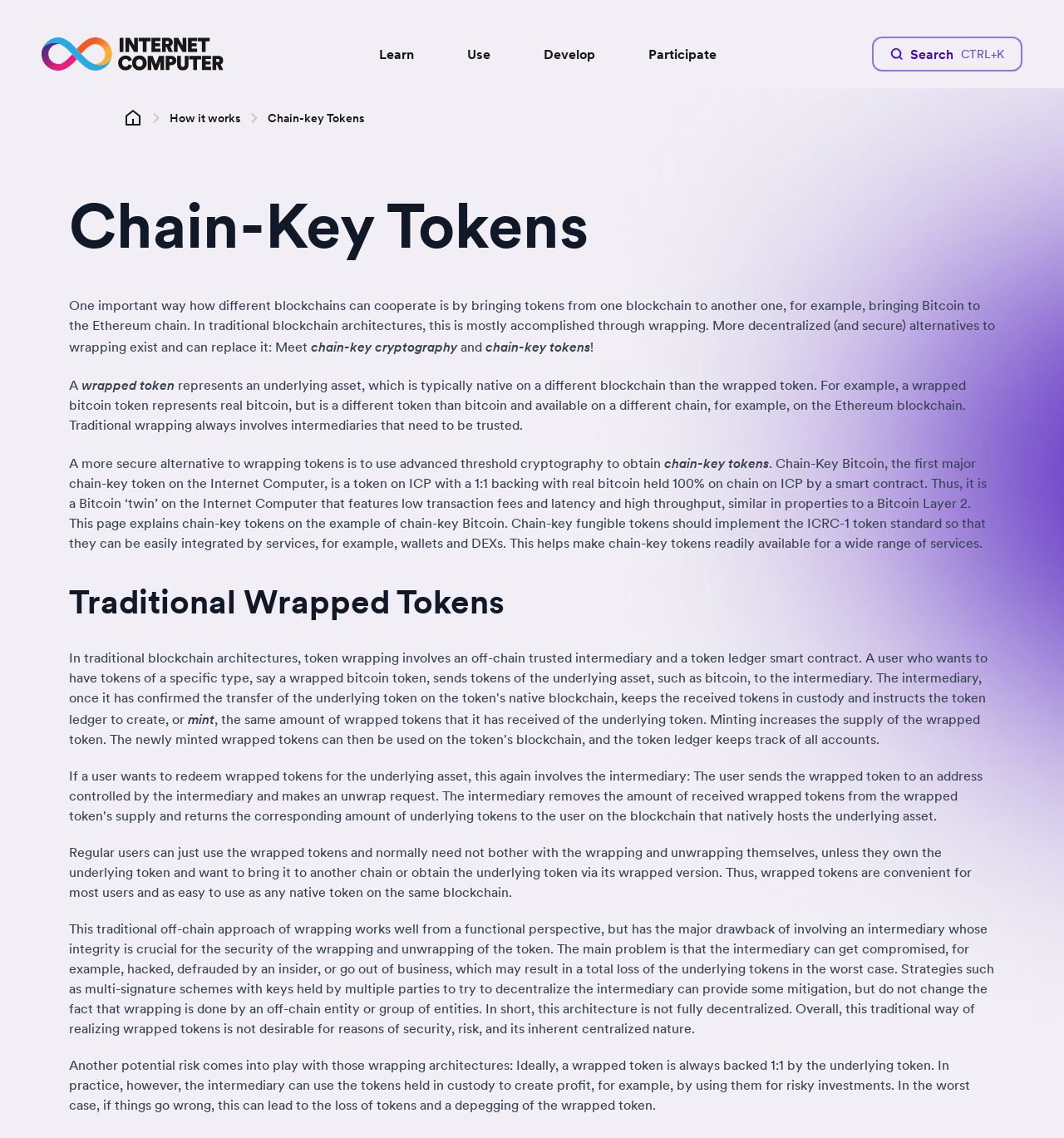Pinpoint the bounding box coordinates of the area that must be clicked to complete this instruction: "Go to home page".

[0.116, 0.095, 0.135, 0.112]